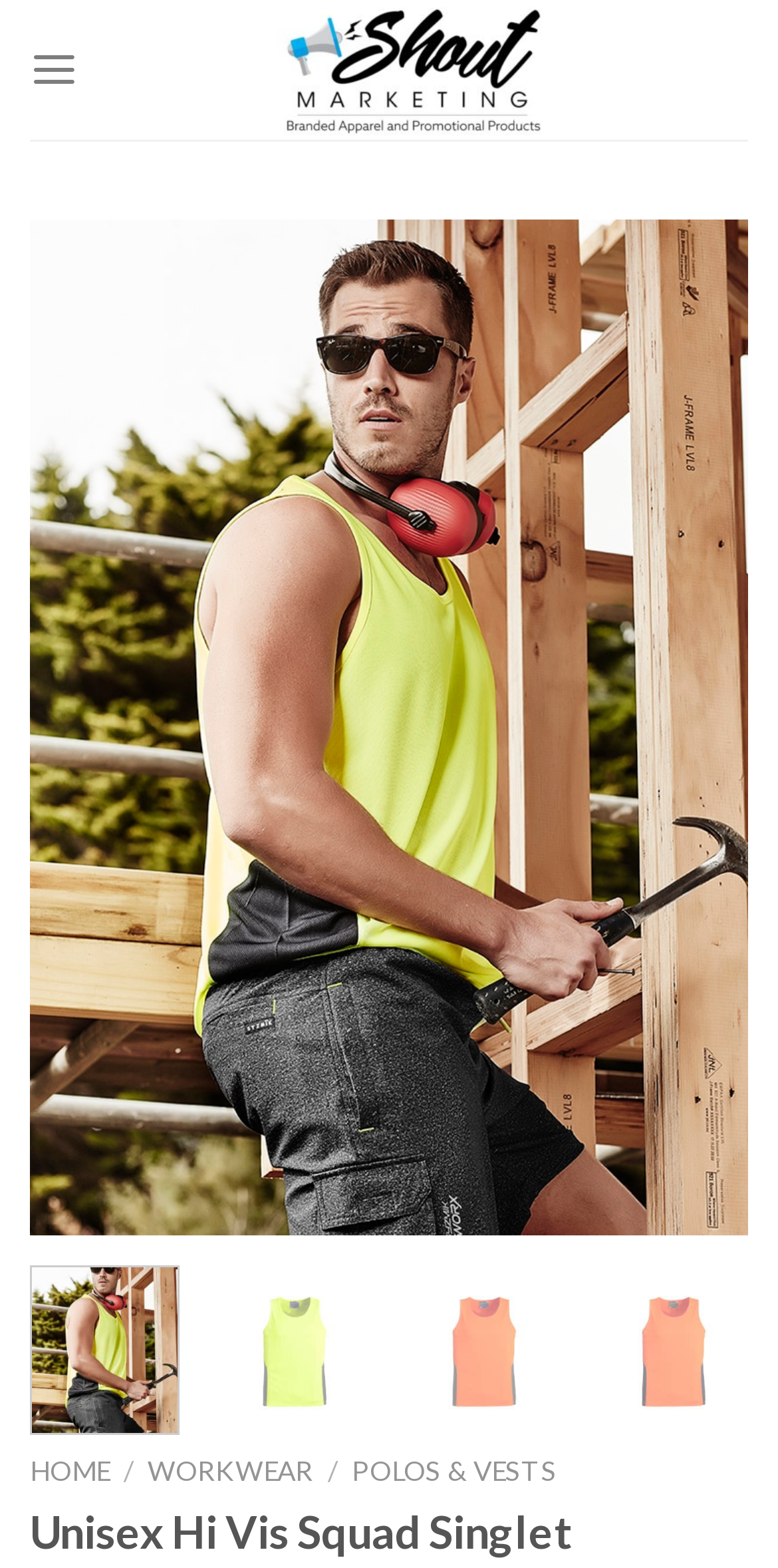What is the main heading of this webpage? Please extract and provide it.

Unisex Hi Vis Squad Singlet